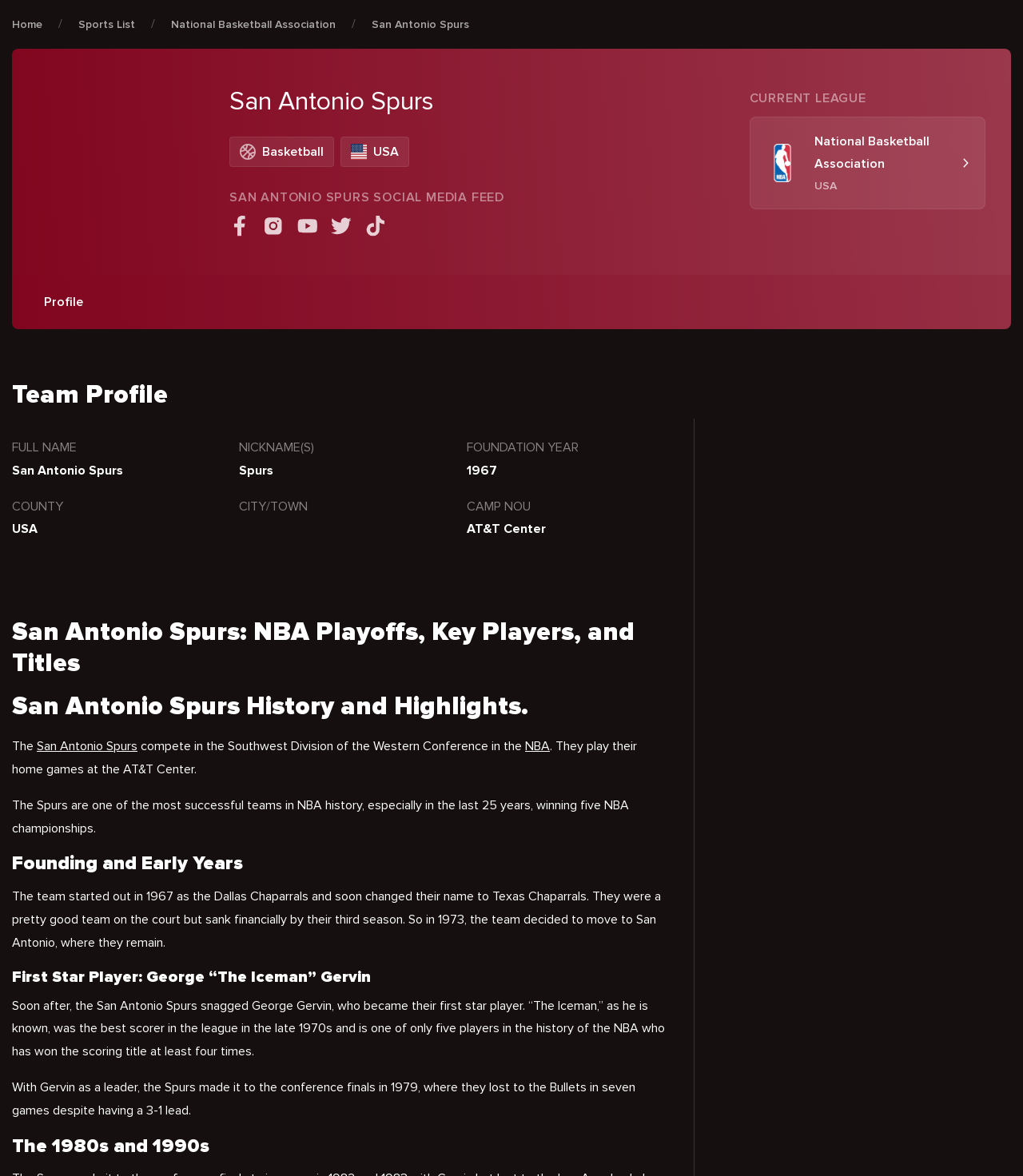Extract the bounding box coordinates of the UI element described: "San Antonio Spurs". Provide the coordinates in the format [left, top, right, bottom] with values ranging from 0 to 1.

[0.036, 0.628, 0.134, 0.642]